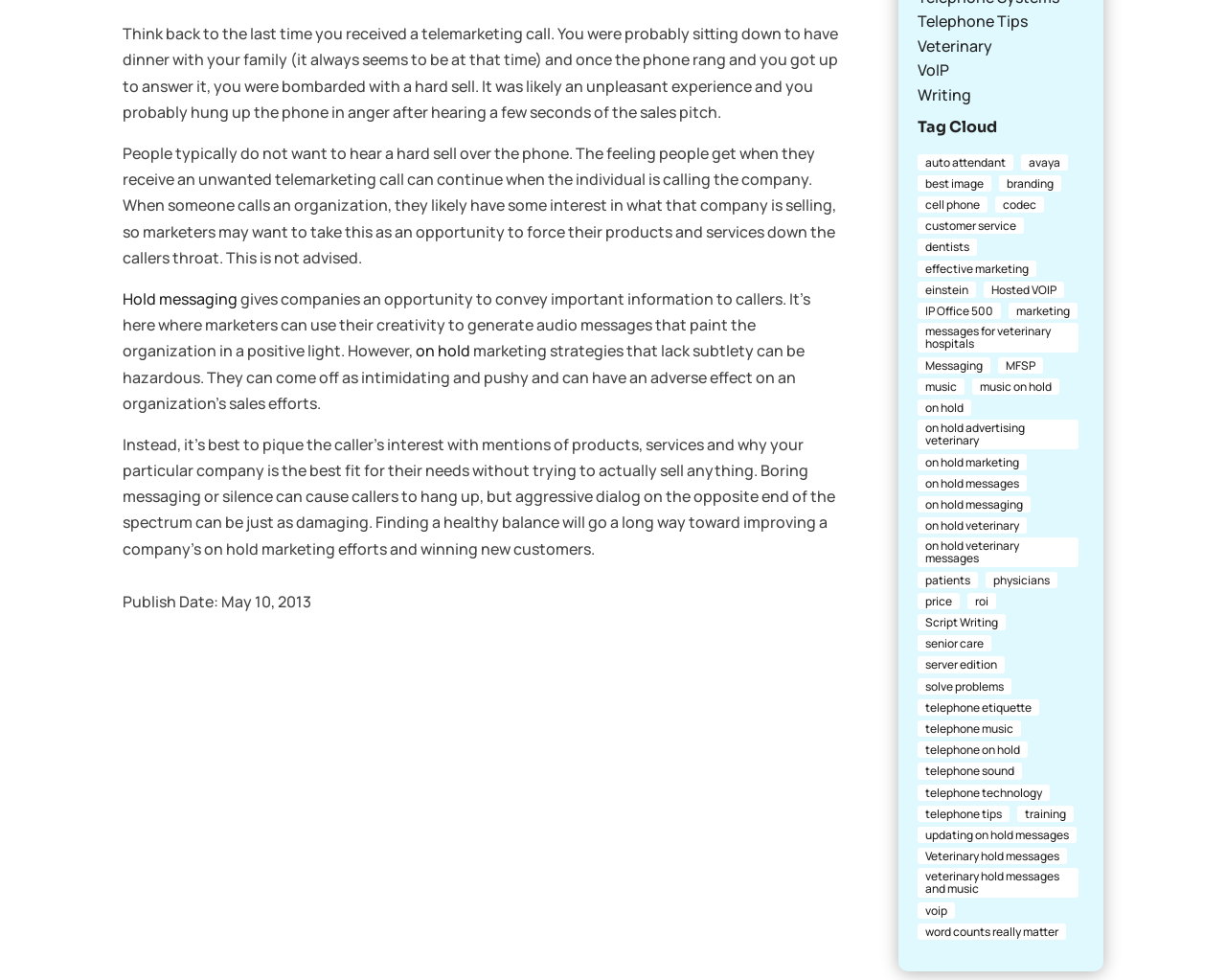Respond with a single word or phrase to the following question:
What can happen if marketing strategies lack subtlety?

Adverse effect on sales